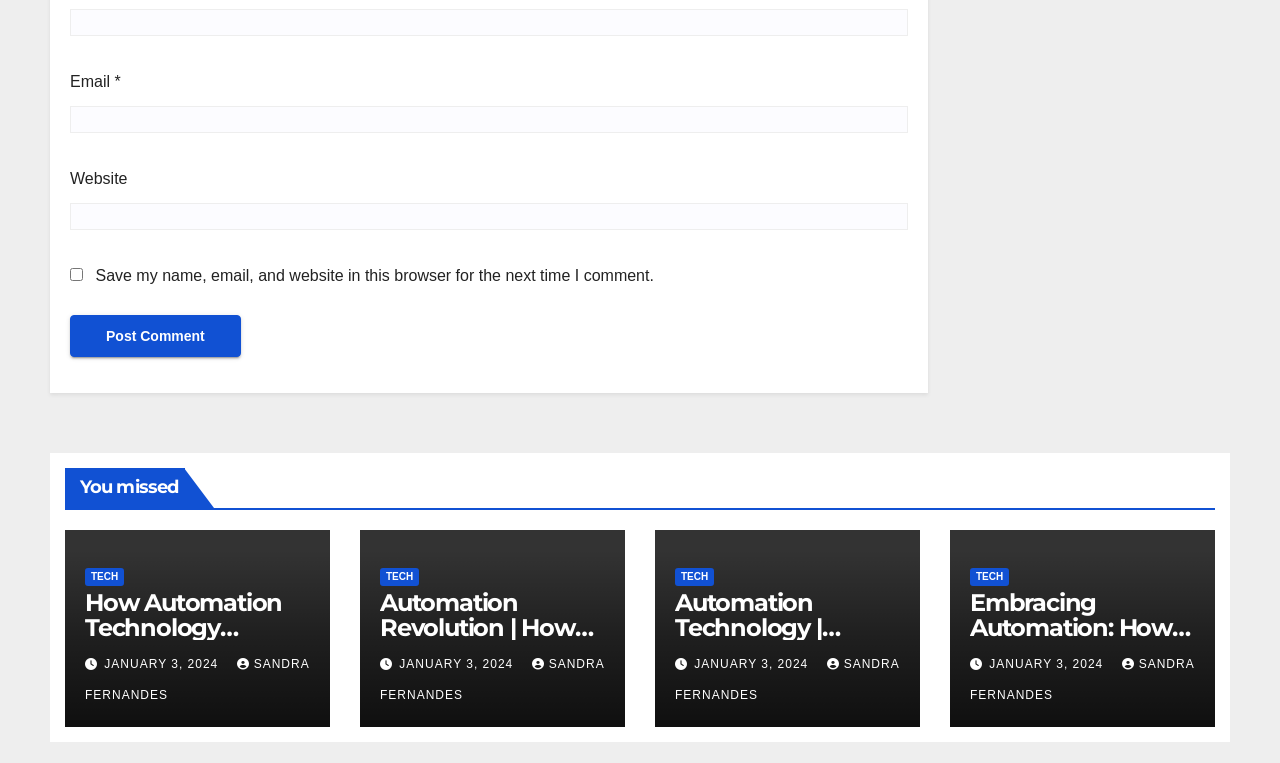Identify the bounding box for the described UI element. Provide the coordinates in (top-left x, top-left y, bottom-right x, bottom-right y) format with values ranging from 0 to 1: parent_node: Email * aria-describedby="email-notes" name="email"

[0.055, 0.139, 0.709, 0.174]